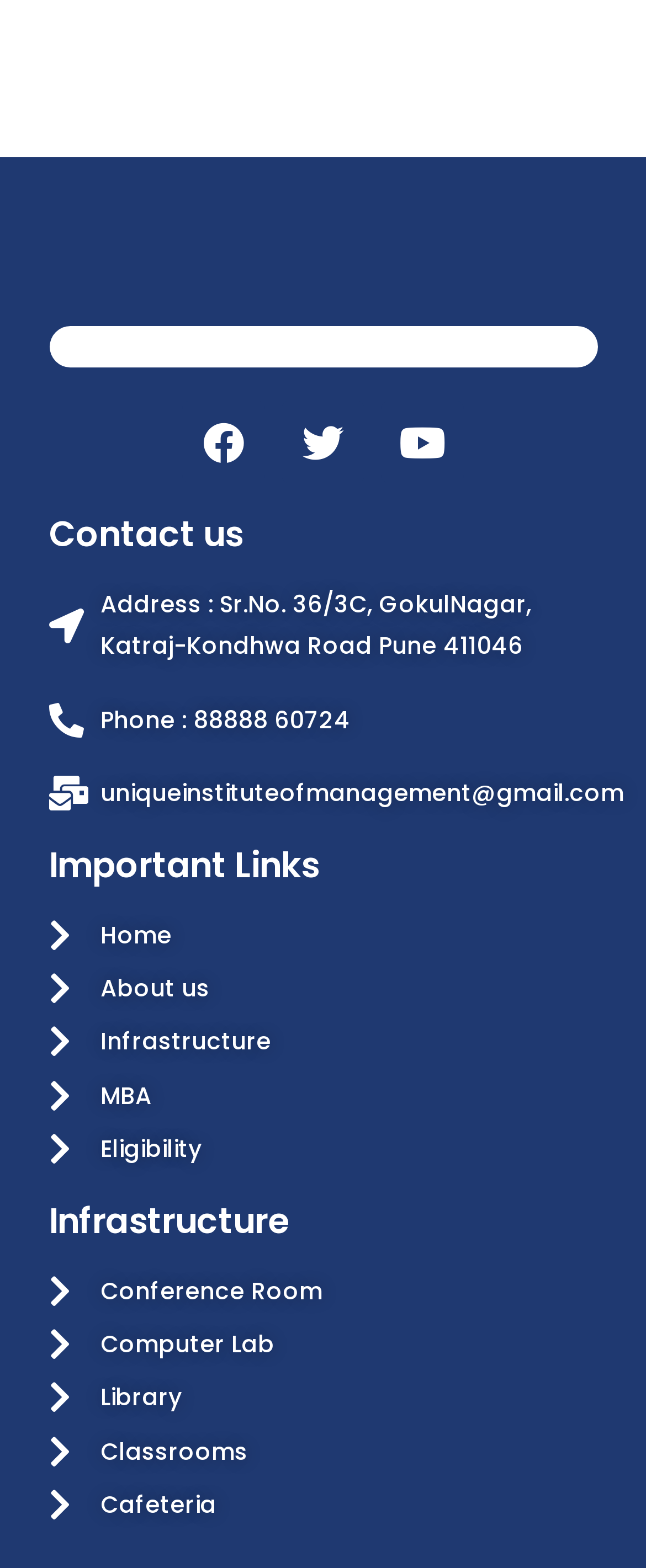Find the bounding box coordinates for the HTML element described as: "MBA". The coordinates should consist of four float values between 0 and 1, i.e., [left, top, right, bottom].

[0.076, 0.686, 0.924, 0.712]